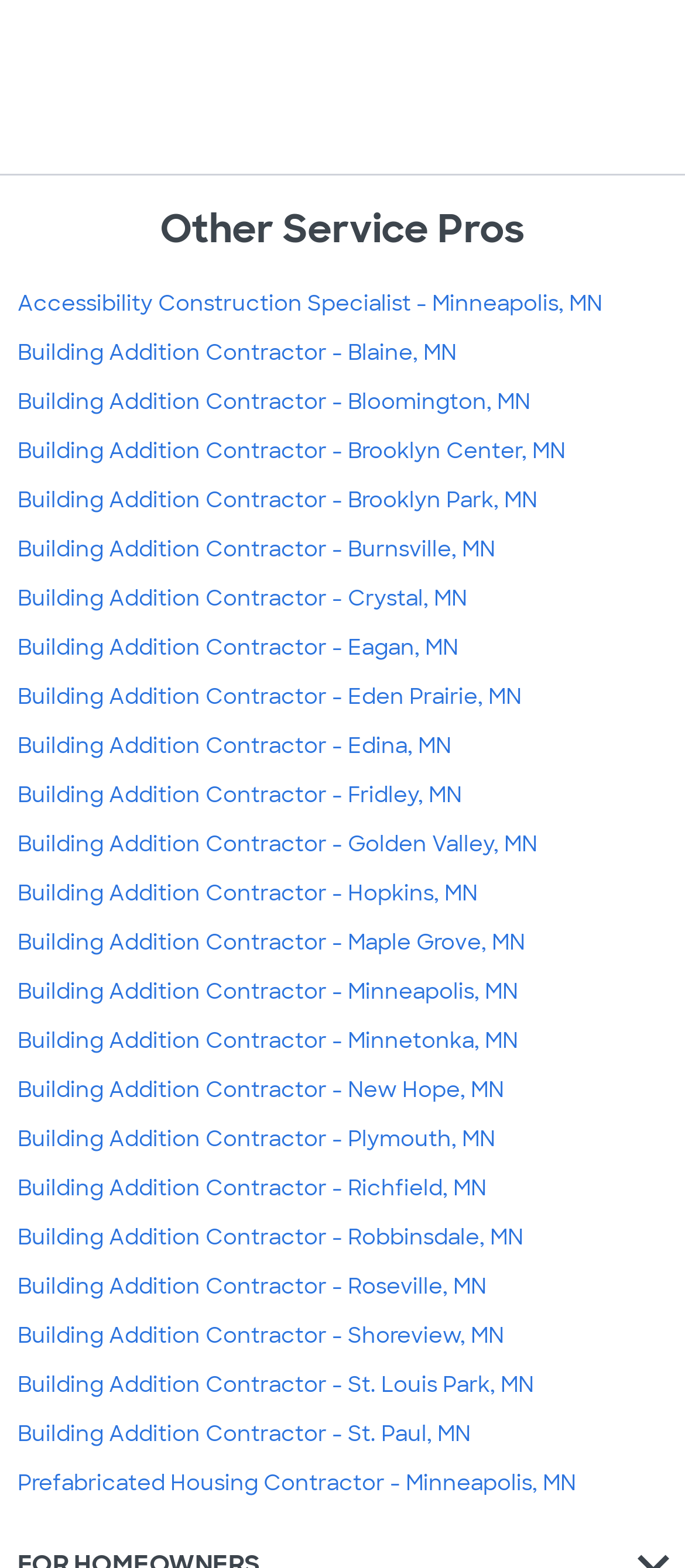Is there a service offered for prefabricated housing?
Refer to the screenshot and answer in one word or phrase.

Yes